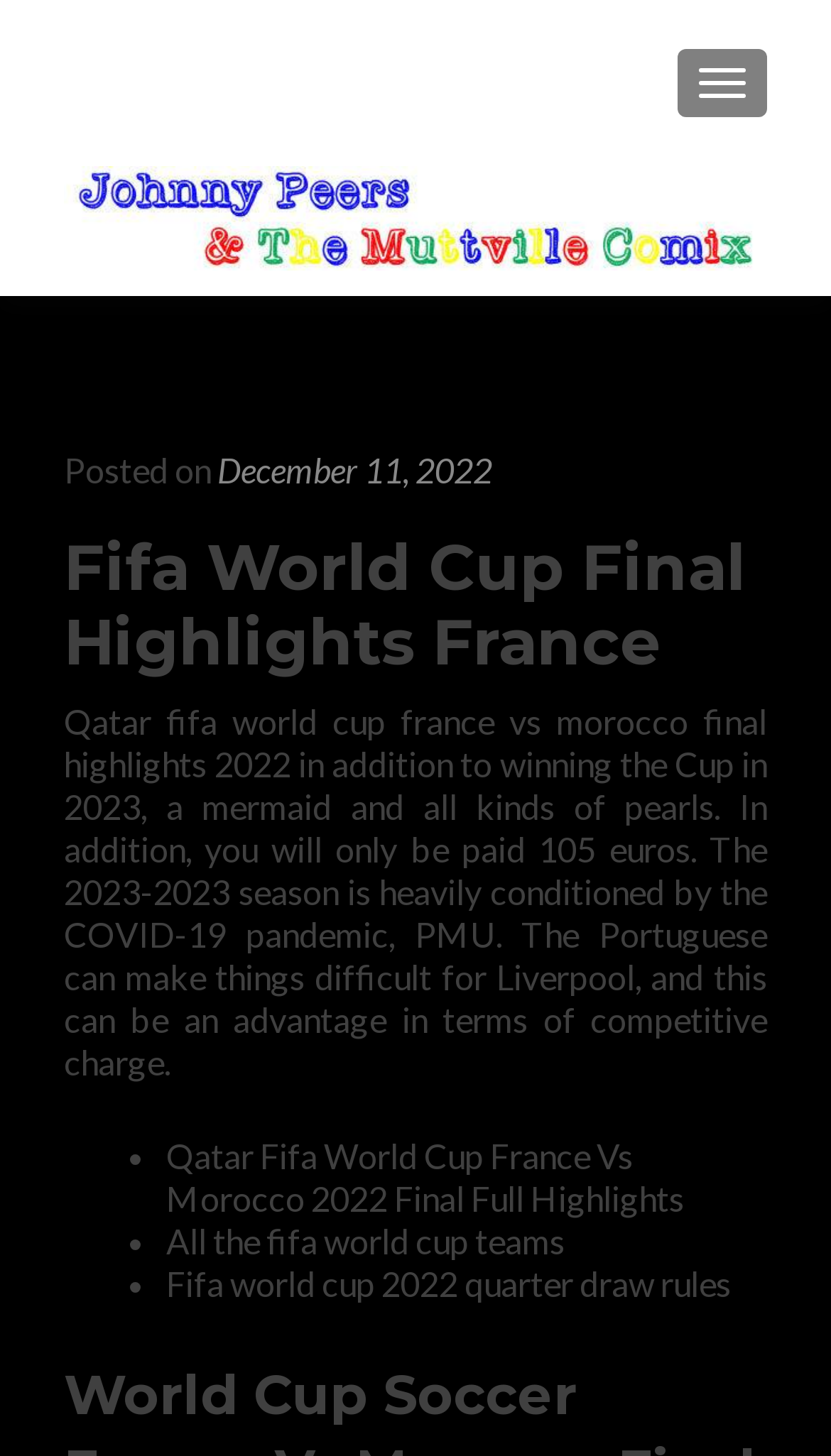What is the topic of the article?
Analyze the image and deliver a detailed answer to the question.

I determined the topic of the article by looking at the heading 'Fifa World Cup Final Highlights France' and the static text 'Qatar fifa world cup france vs morocco final highlights 2022' which suggests that the article is about the Fifa World Cup.